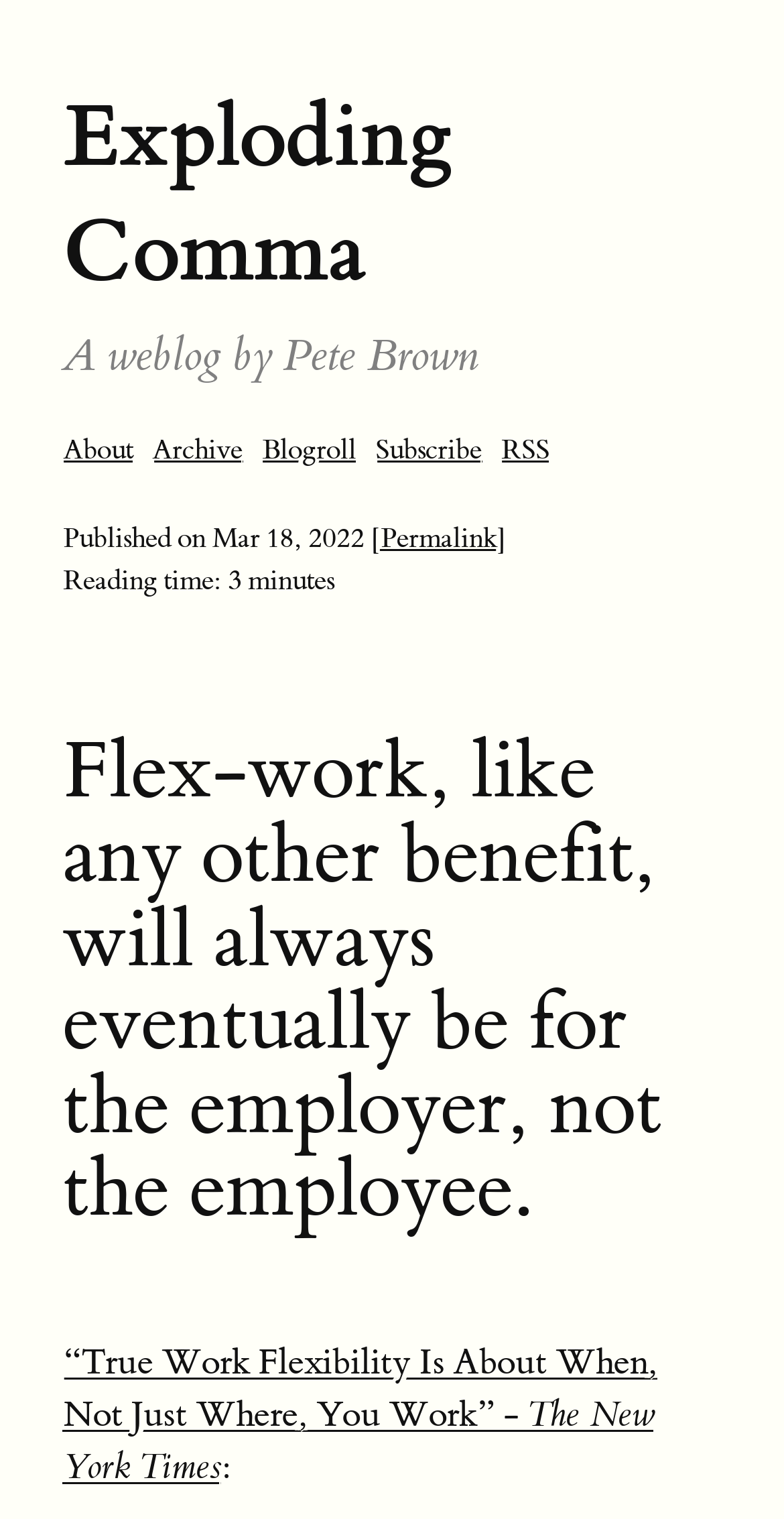Provide your answer in one word or a succinct phrase for the question: 
What is the name of the weblog?

Pete Brown